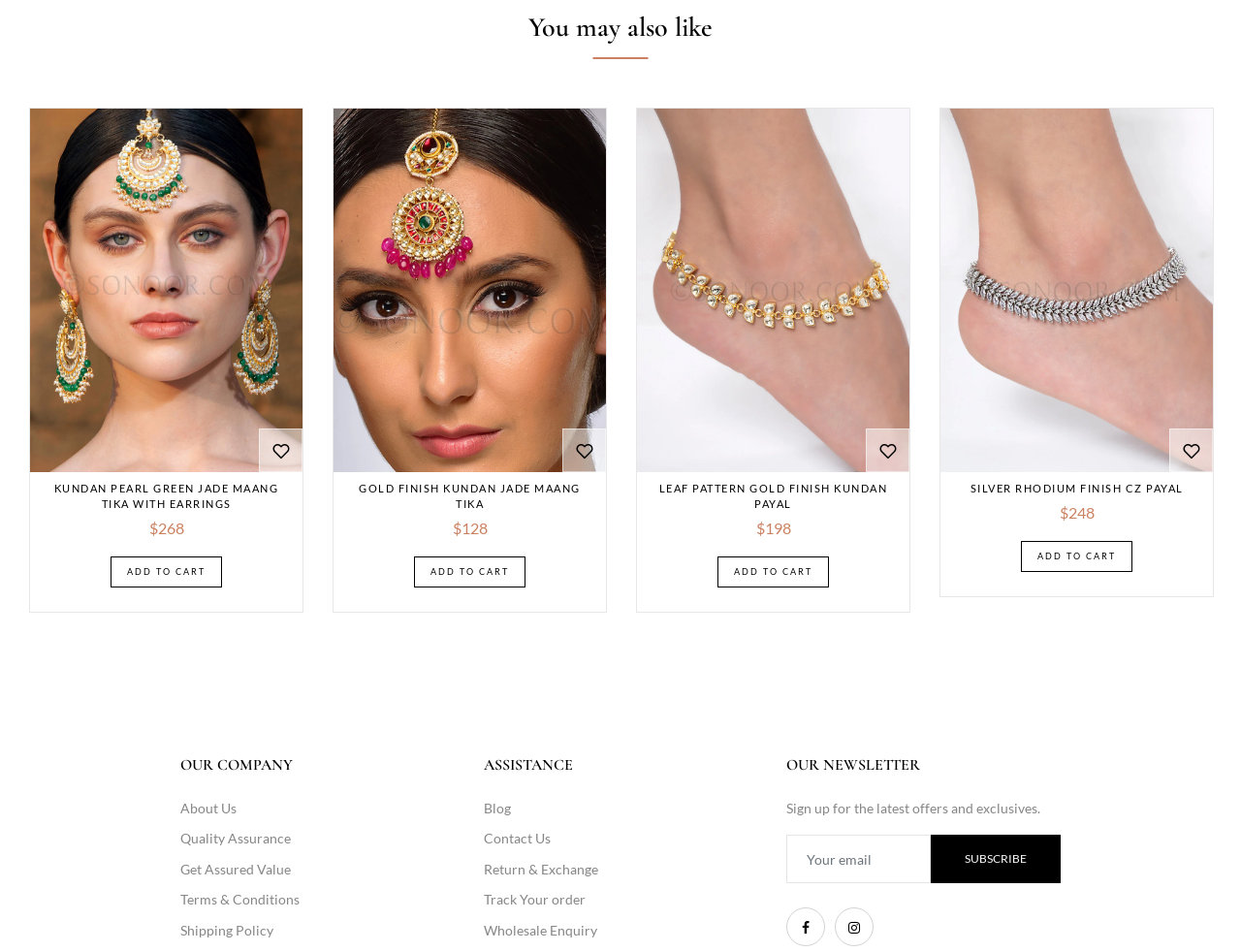Given the element description, predict the bounding box coordinates in the format (top-left x, top-left y, bottom-right x, bottom-right y). Make sure all values are between 0 and 1. Here is the element description: aria-label="Add to wishlist"

[0.453, 0.45, 0.488, 0.495]